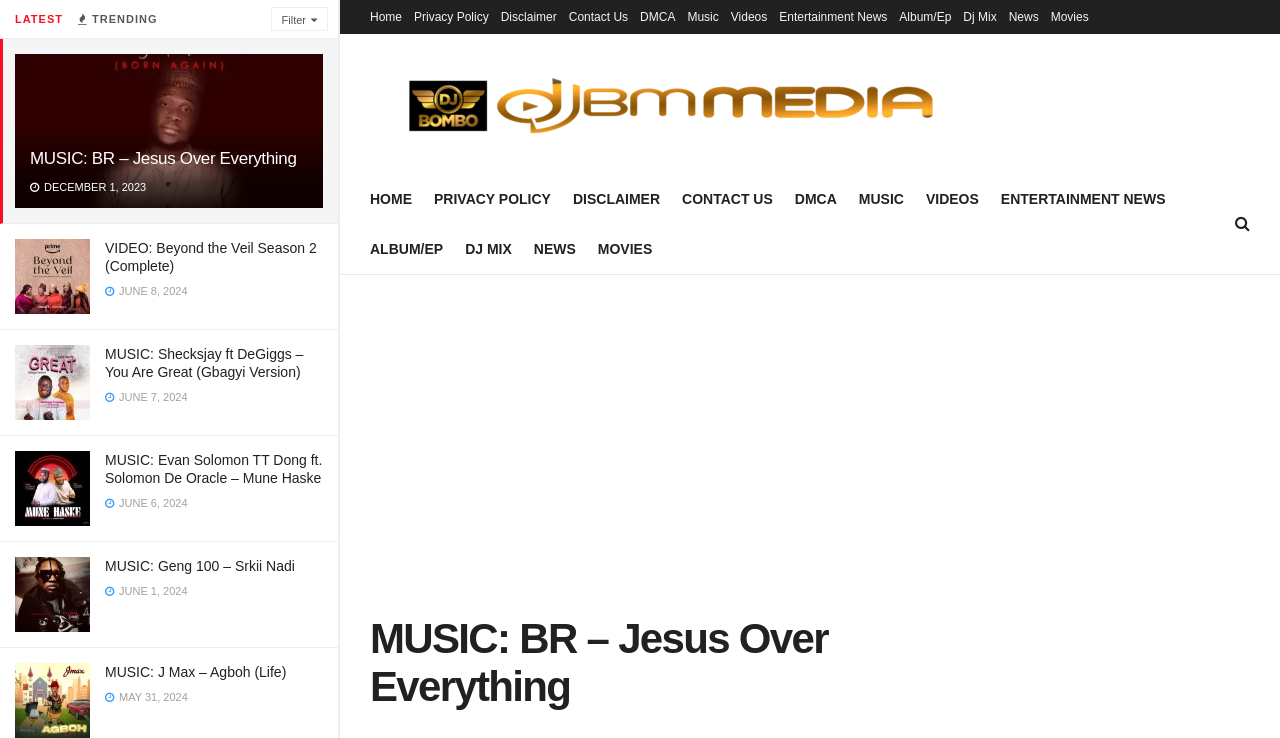Please specify the bounding box coordinates in the format (top-left x, top-left y, bottom-right x, bottom-right y), with values ranging from 0 to 1. Identify the bounding box for the UI component described as follows: Share on X

None